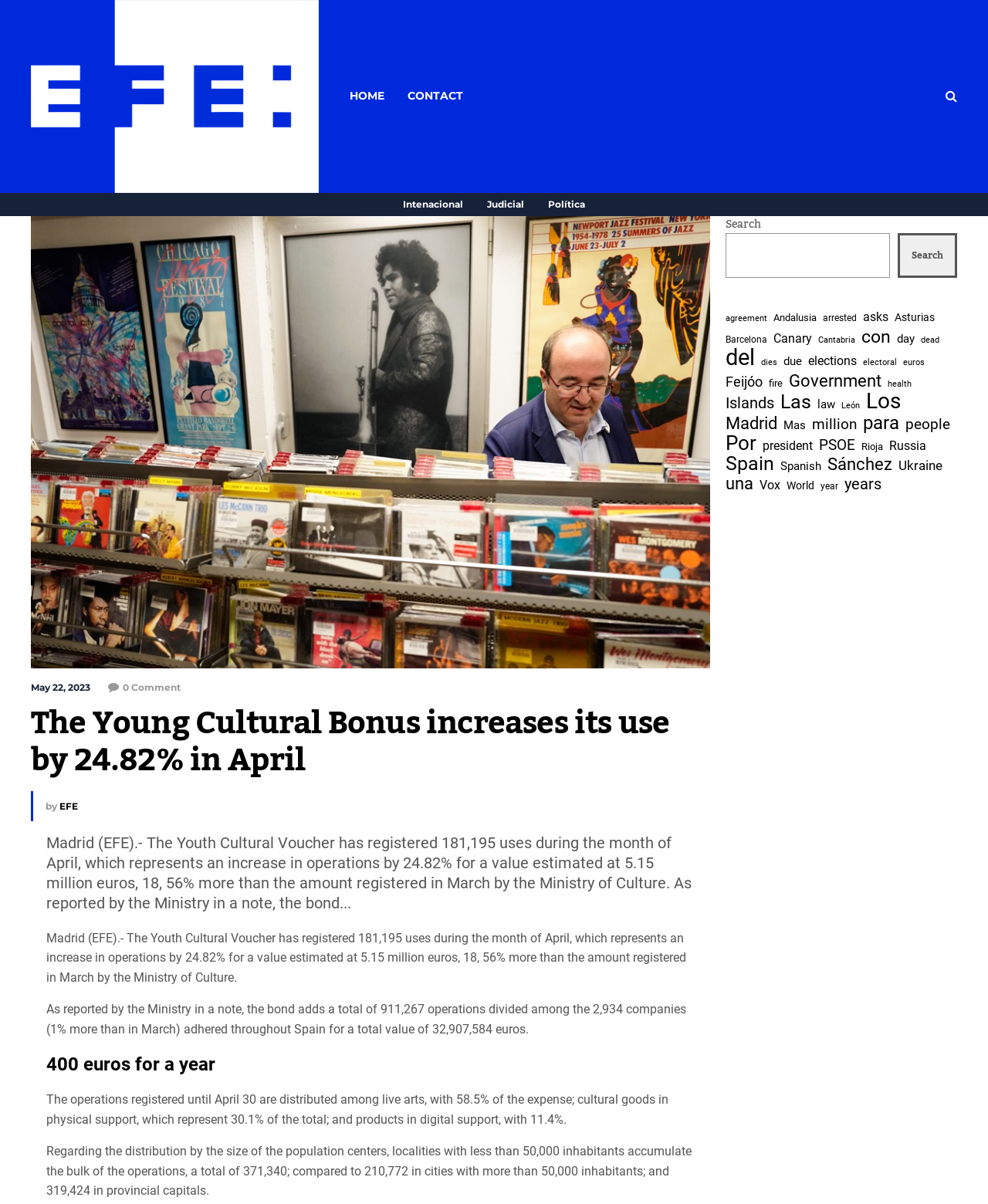How many companies are adhered to the Youth Cultural Voucher?
Using the image as a reference, answer the question in detail.

The answer can be found in the static text 'As reported by the Ministry in a note, the bond adds a total of 911,267 operations divided among the 2,934 companies (1% more than in March) adhered throughout Spain...'.